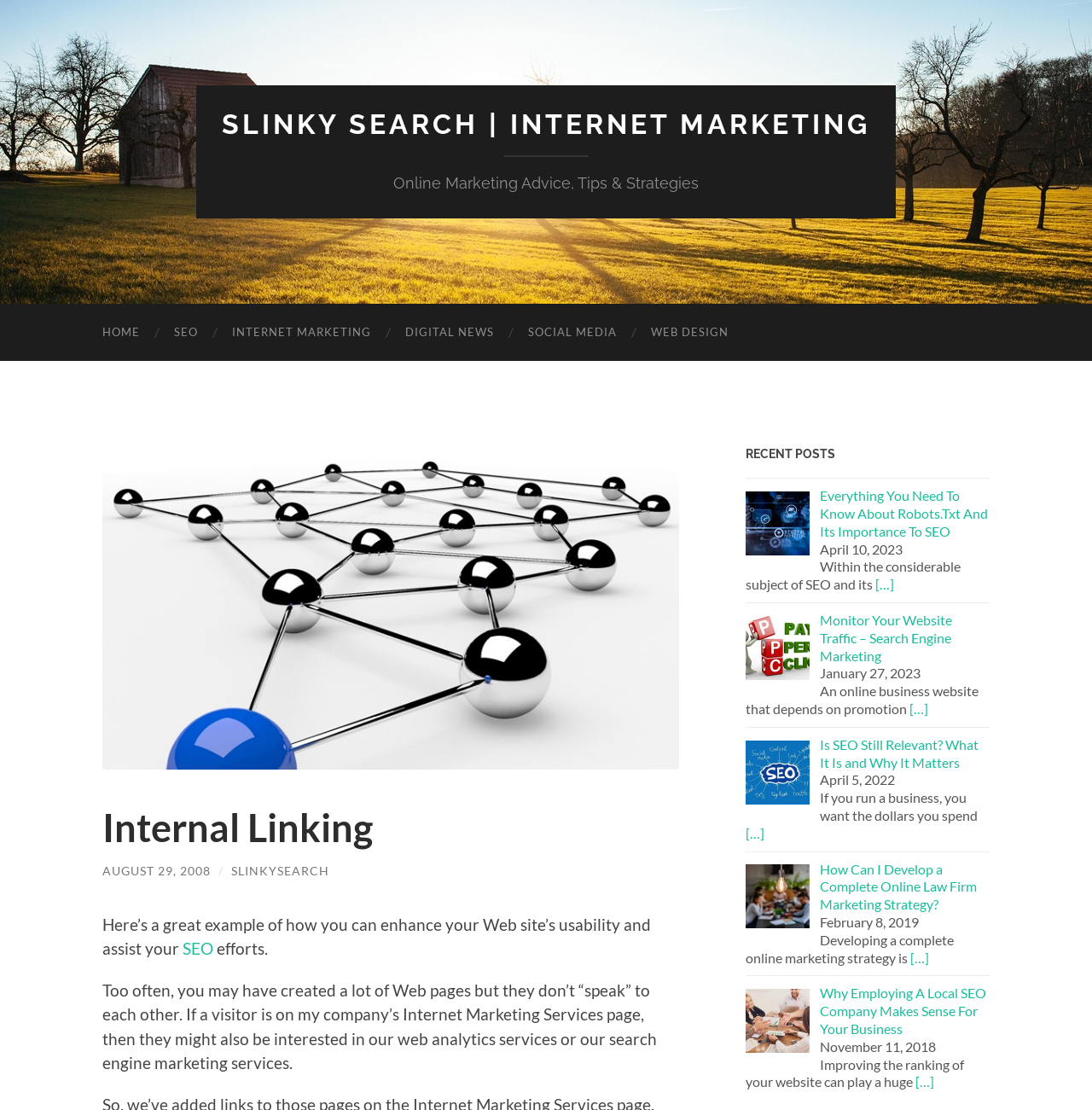How many recent posts are listed?
Your answer should be a single word or phrase derived from the screenshot.

5